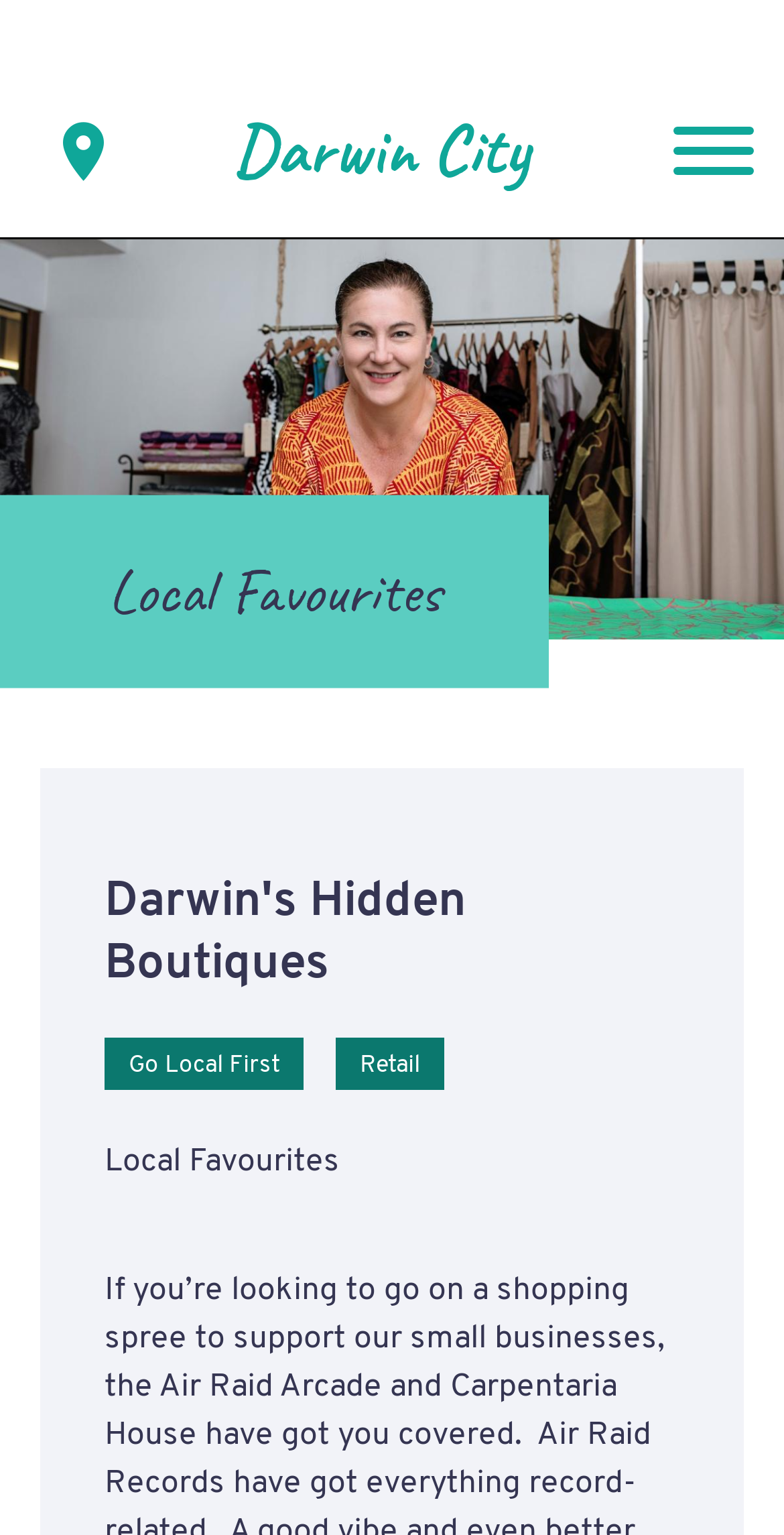Provide a one-word or short-phrase answer to the question:
What type of businesses are featured?

Small businesses